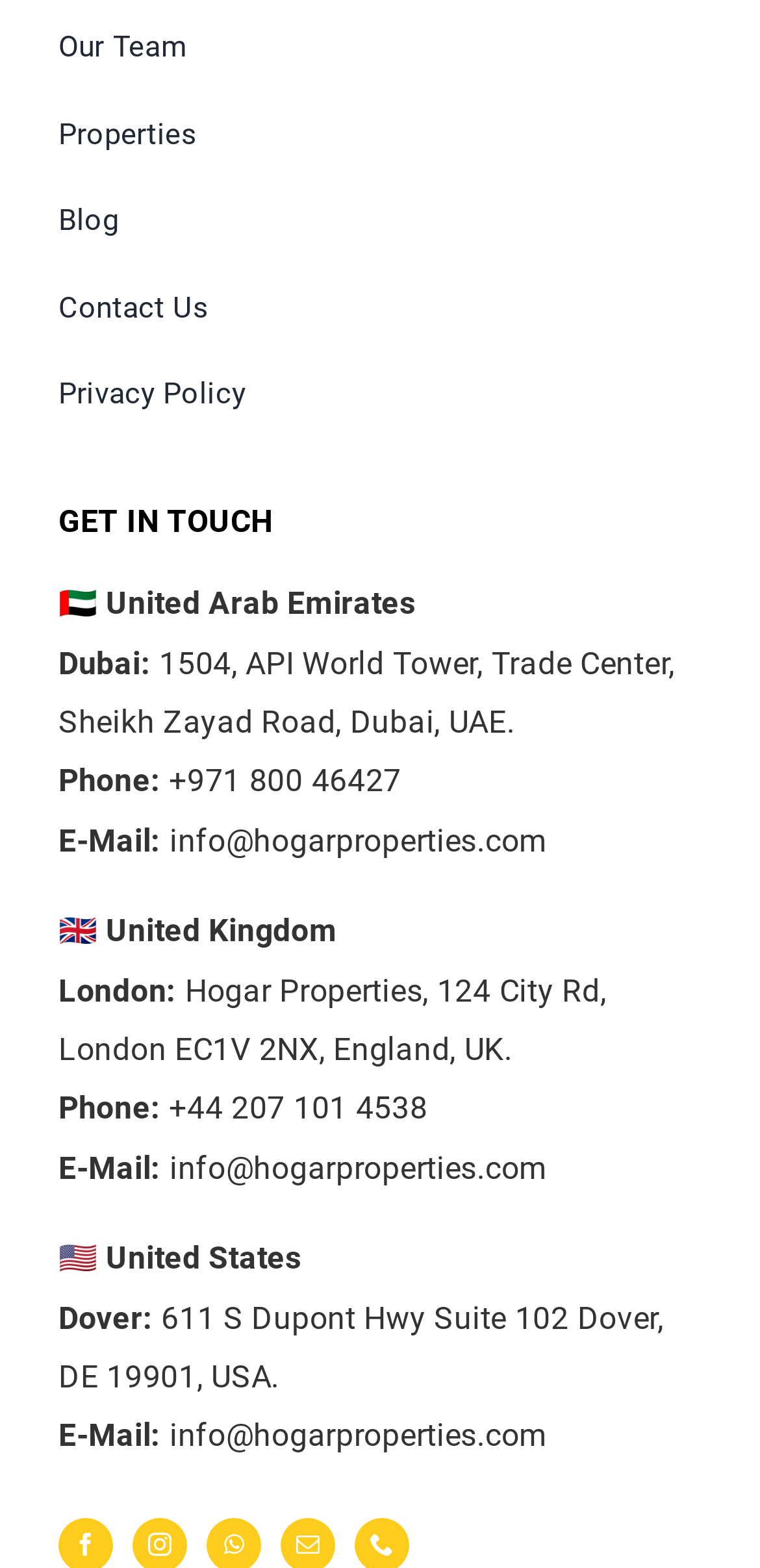Identify the bounding box coordinates of the clickable region necessary to fulfill the following instruction: "Email Hogar Properties". The bounding box coordinates should be four float numbers between 0 and 1, i.e., [left, top, right, bottom].

[0.223, 0.524, 0.72, 0.548]